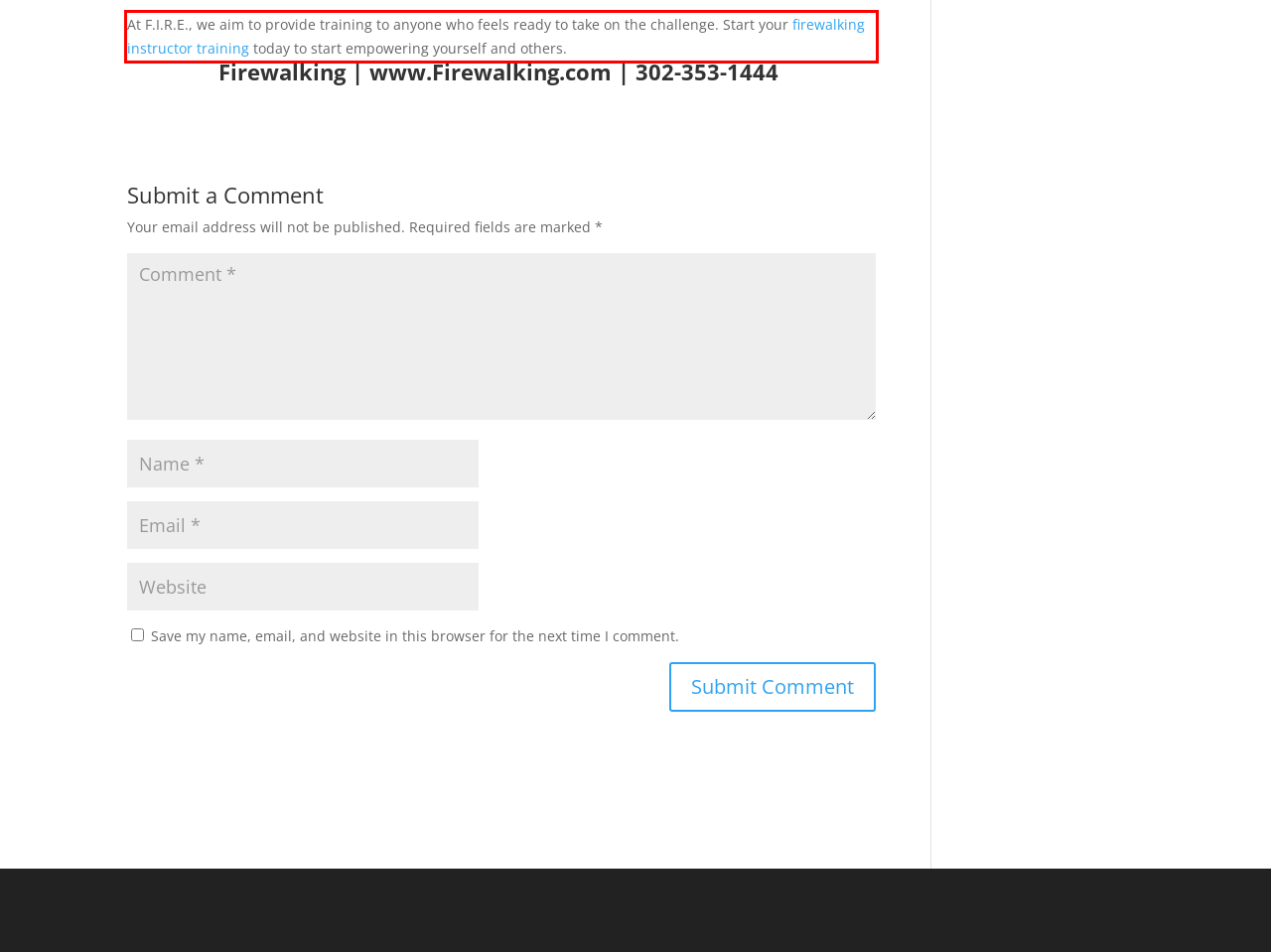You are provided with a webpage screenshot that includes a red rectangle bounding box. Extract the text content from within the bounding box using OCR.

At F.I.R.E., we aim to provide training to anyone who feels ready to take on the challenge. Start your firewalking instructor training today to start empowering yourself and others.